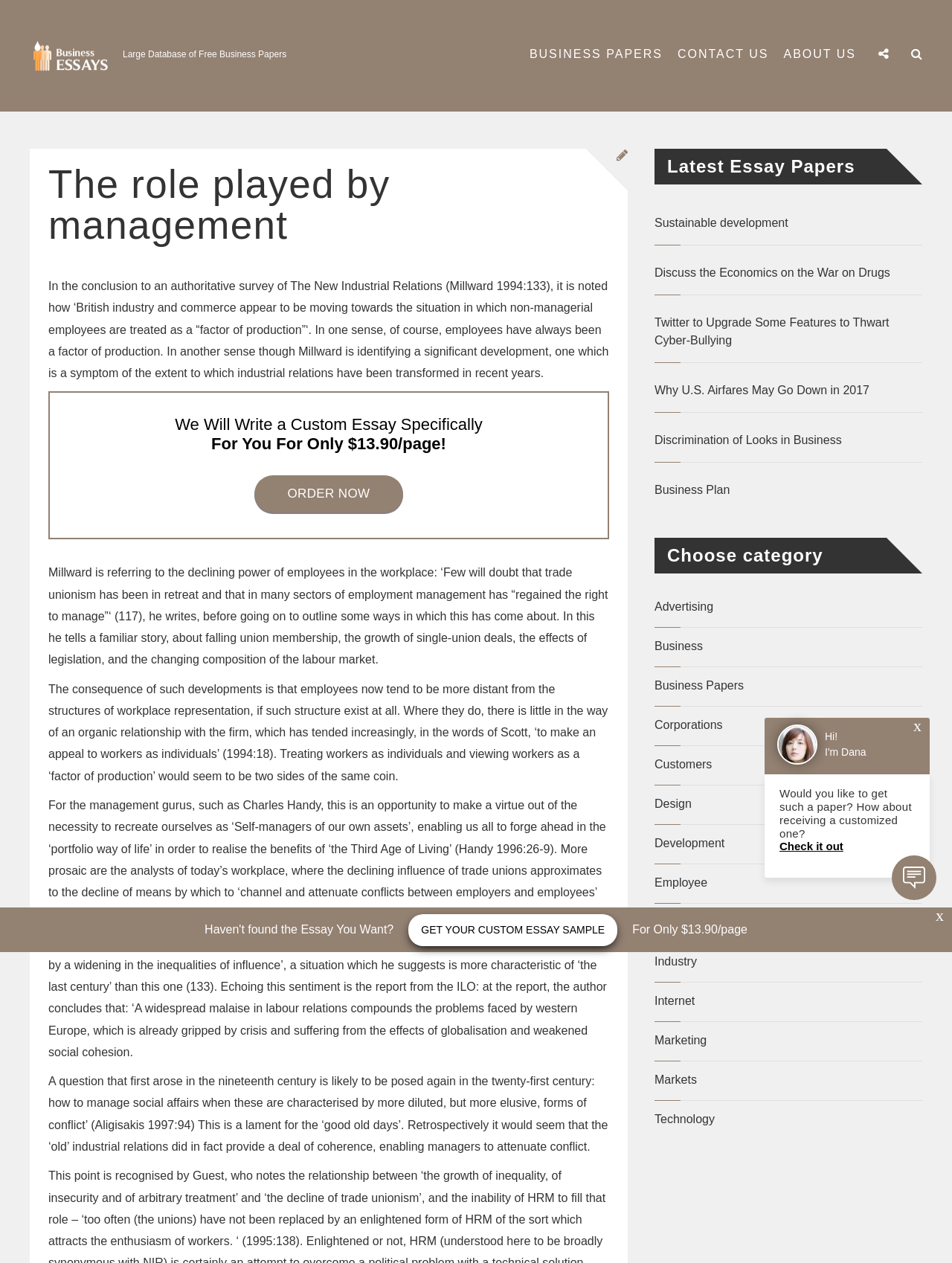Using a single word or phrase, answer the following question: 
What is the website's main topic?

Business papers